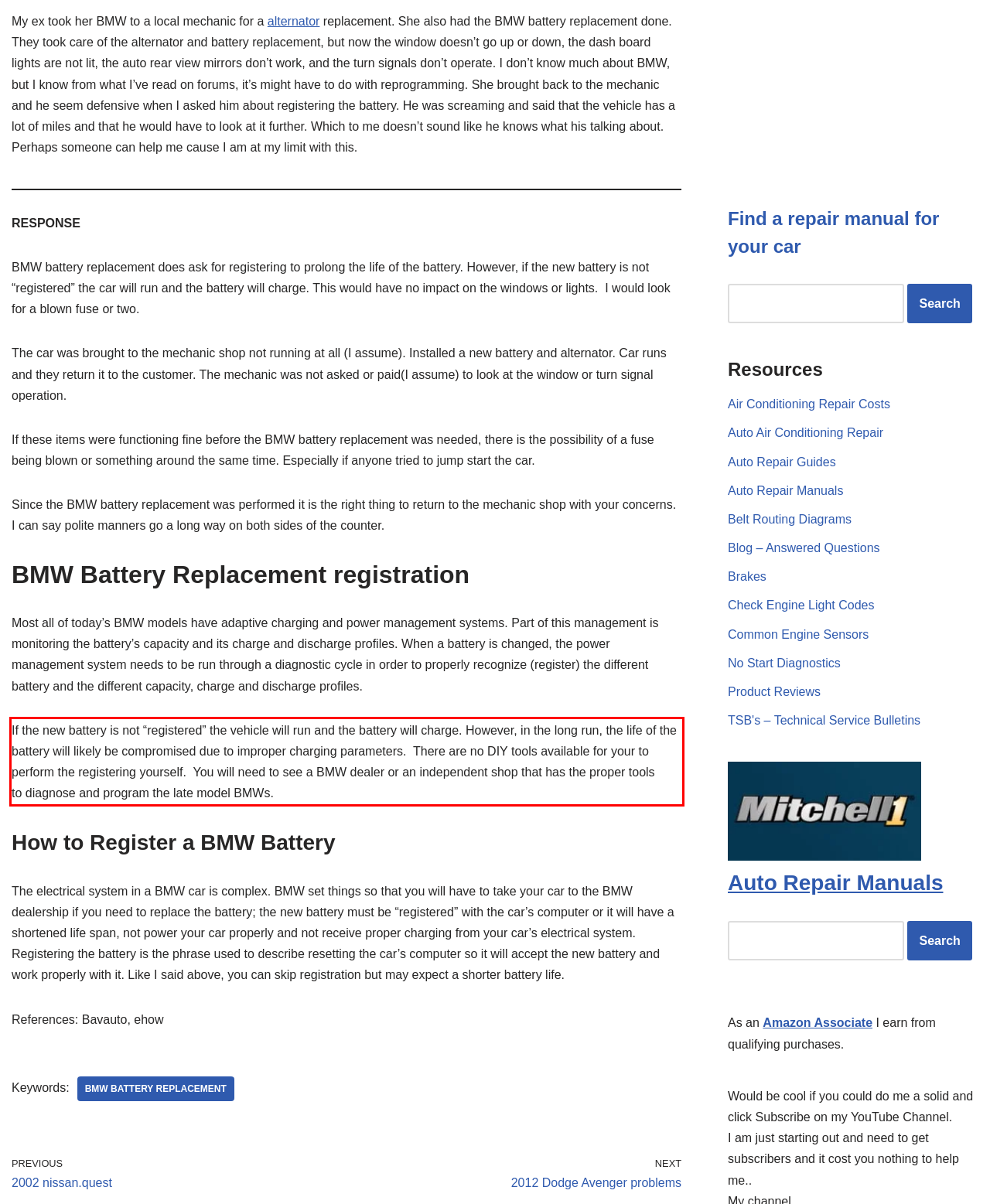Look at the provided screenshot of the webpage and perform OCR on the text within the red bounding box.

If the new battery is not “registered” the vehicle will run and the battery will charge. However, in the long run, the life of the battery will likely be compromised due to improper charging parameters. There are no DIY tools available for your to perform the registering yourself. You will need to see a BMW dealer or an independent shop that has the proper tools to diagnose and program the late model BMWs.